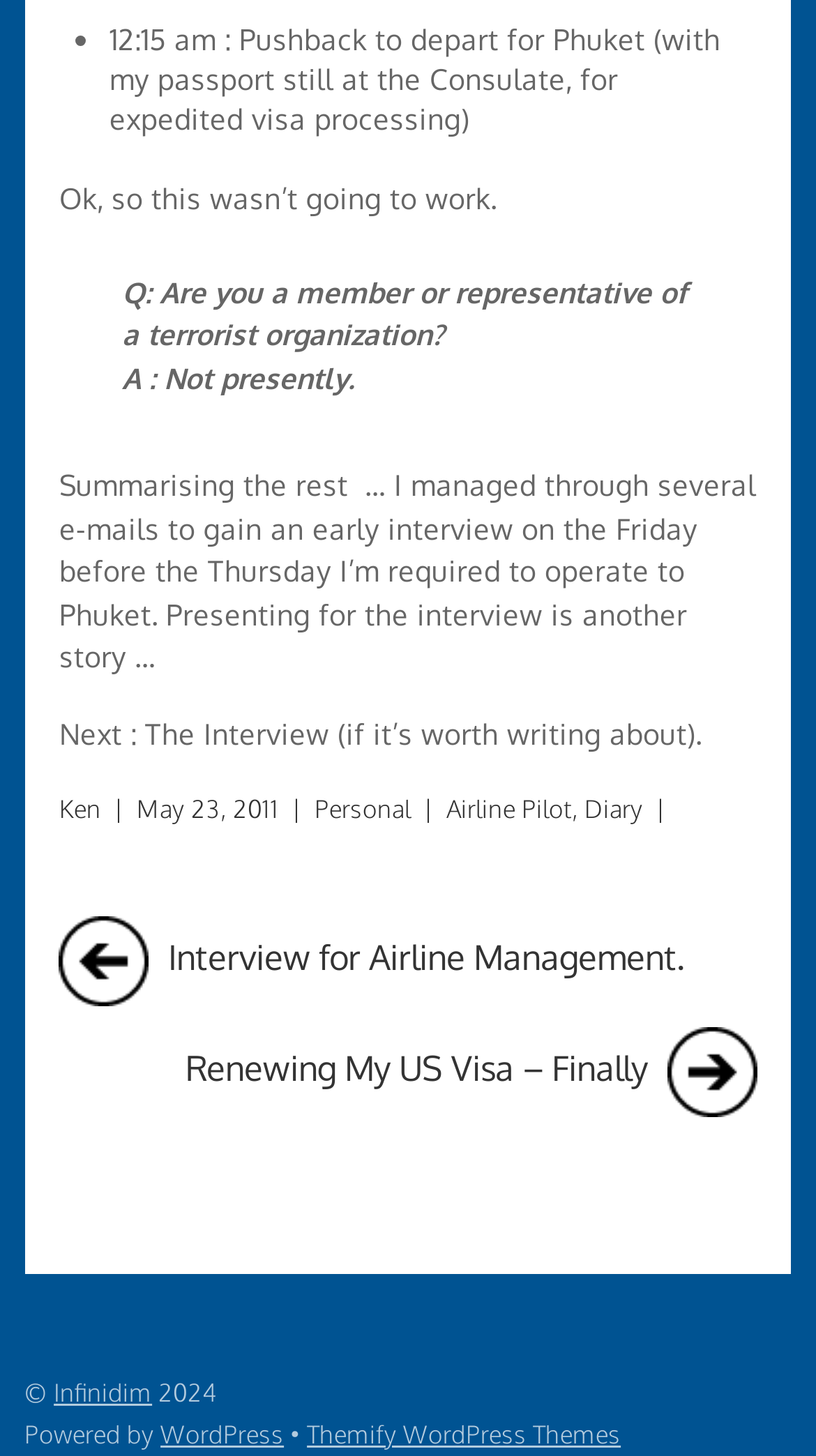Provide the bounding box coordinates of the HTML element described by the text: "Clean Booth".

None